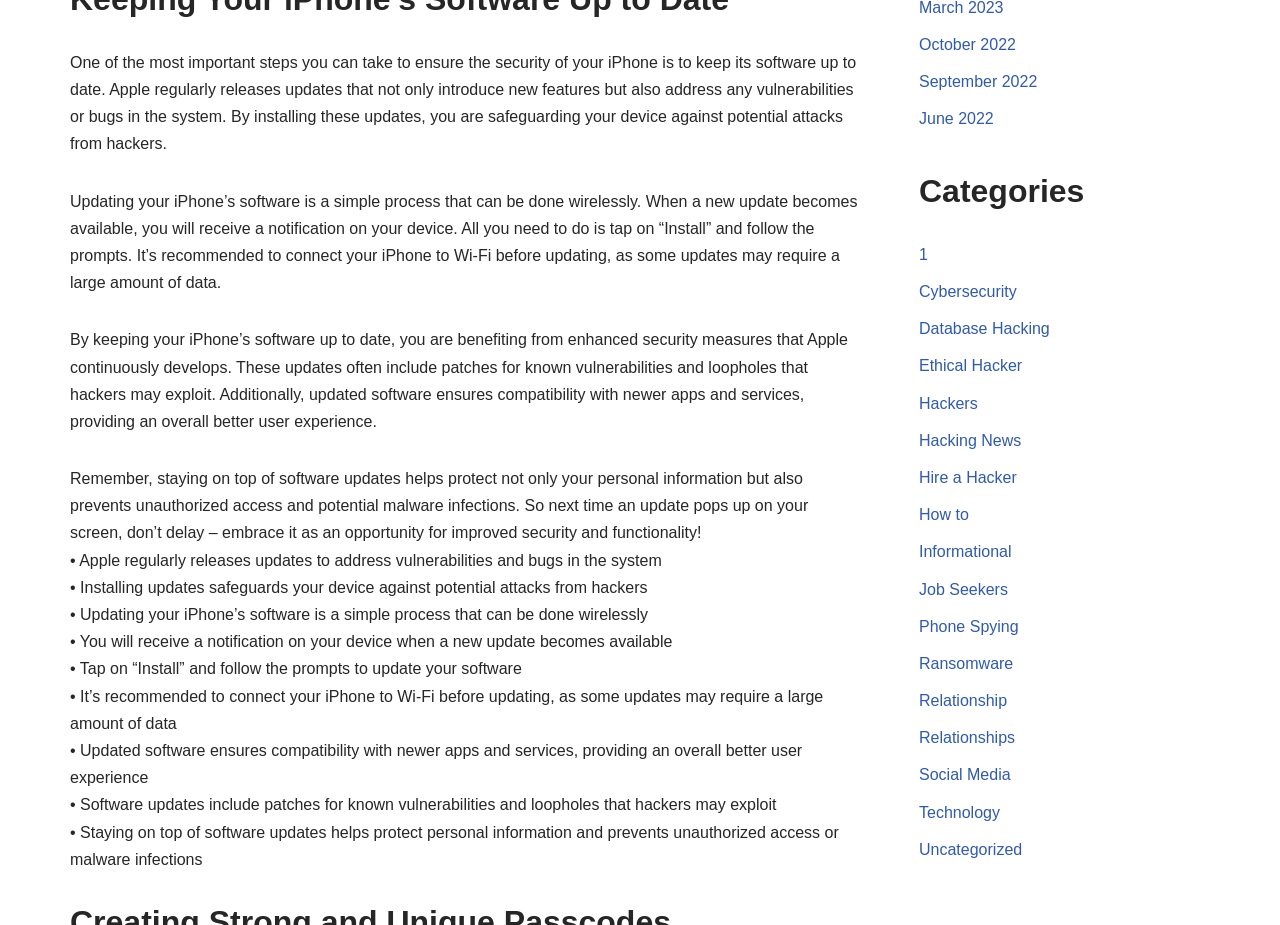Provide a short, one-word or phrase answer to the question below:
How do you update your iPhone's software?

Wirelessly